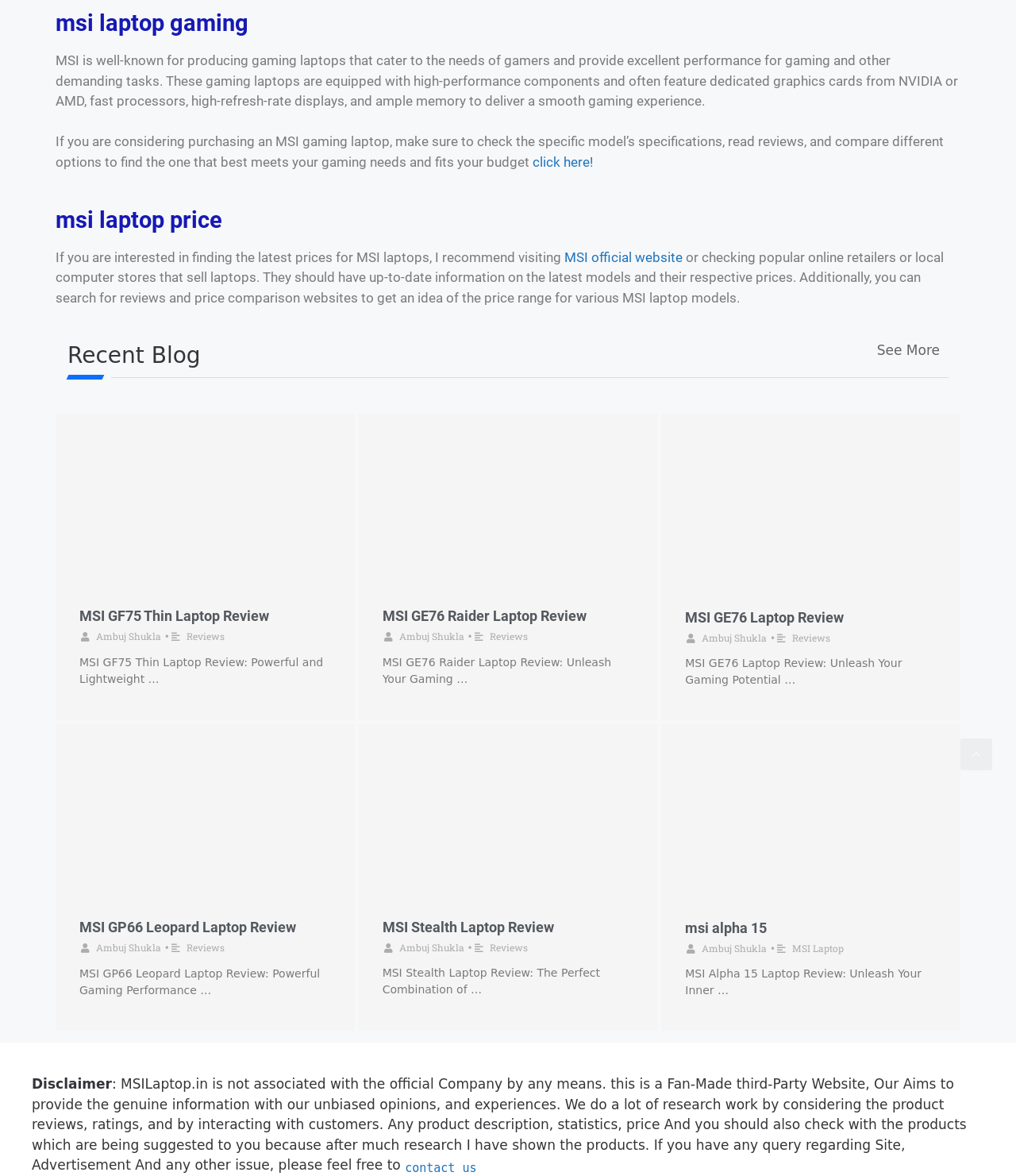Extract the bounding box coordinates for the UI element described as: "MSI GE76 Raider Laptop Review".

[0.376, 0.517, 0.577, 0.531]